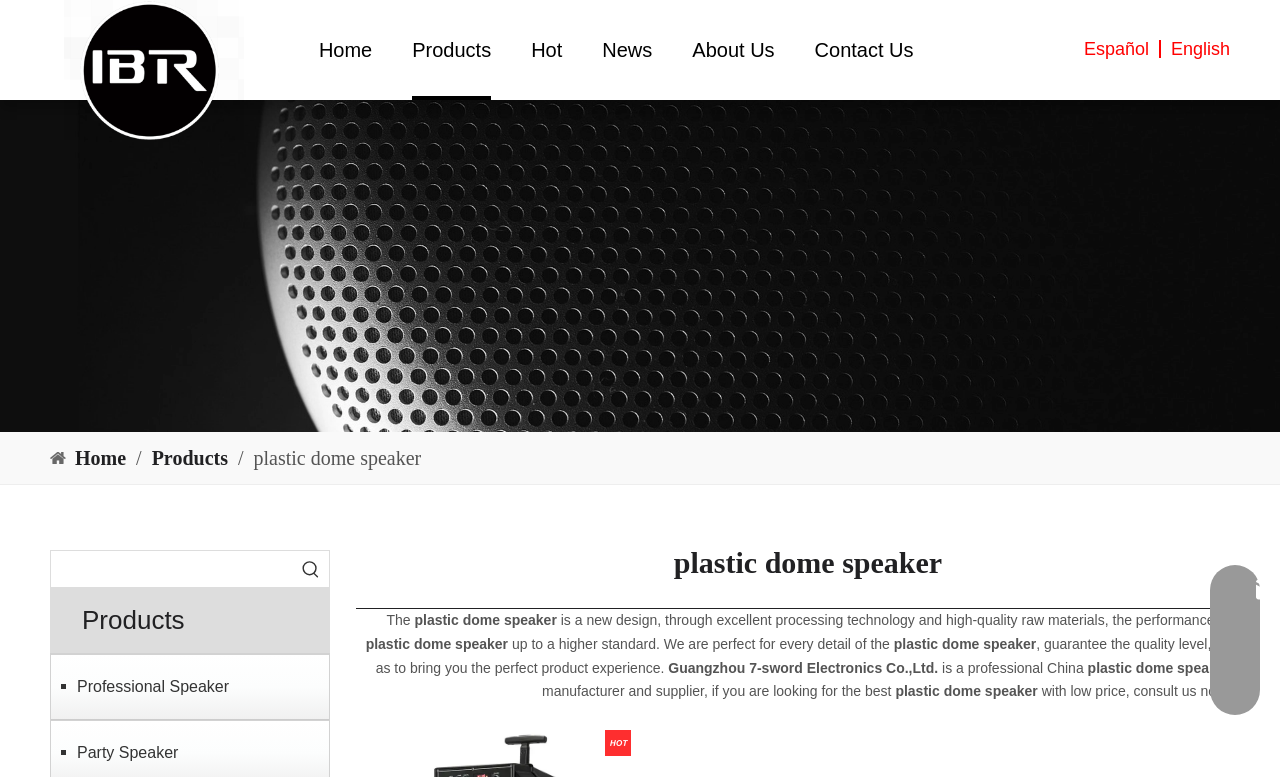Locate the bounding box coordinates of the element that needs to be clicked to carry out the instruction: "Switch to Español". The coordinates should be given as four float numbers ranging from 0 to 1, i.e., [left, top, right, bottom].

[0.847, 0.05, 0.898, 0.076]